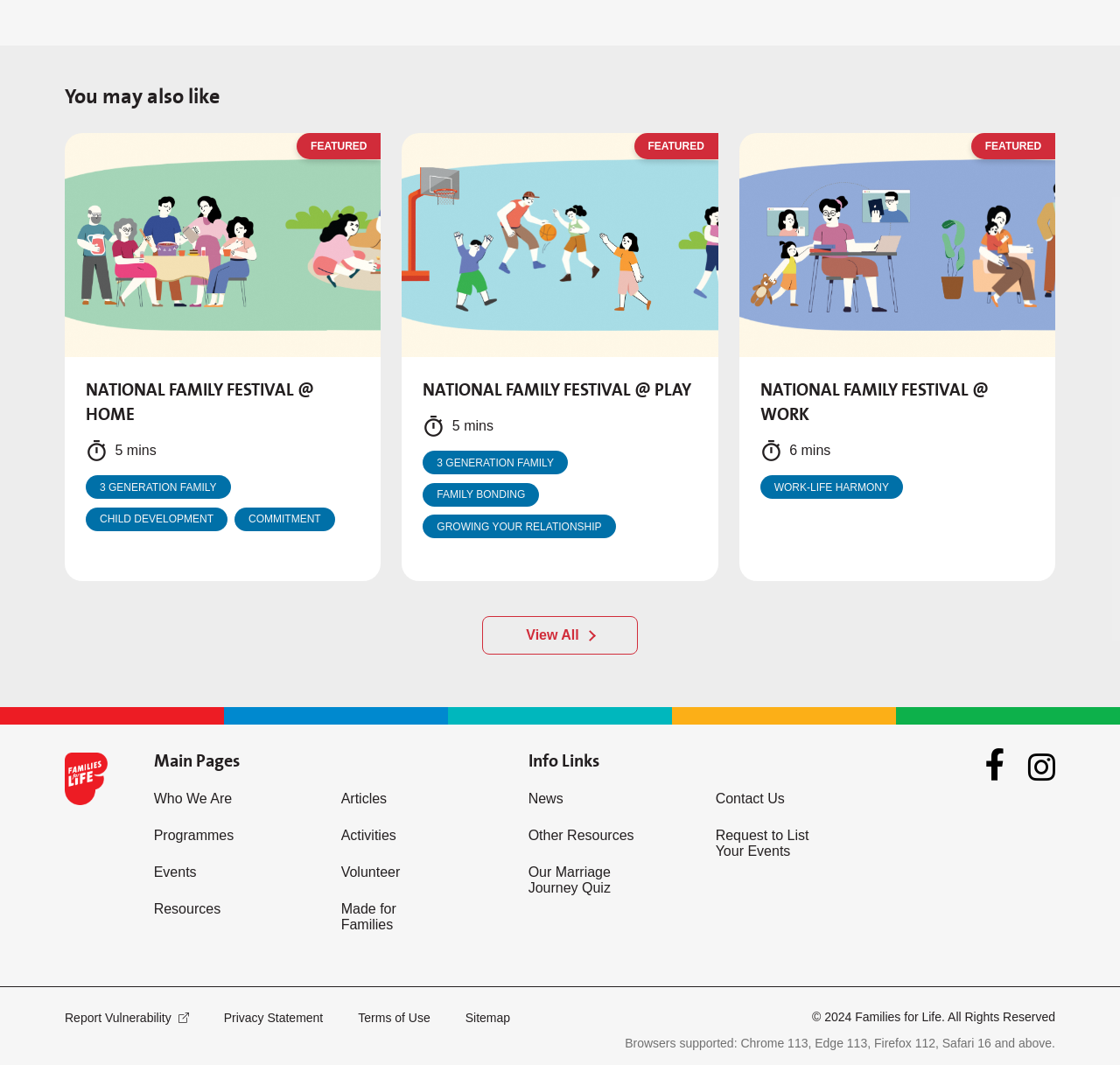Find the bounding box of the UI element described as follows: "www.writenow.com".

None